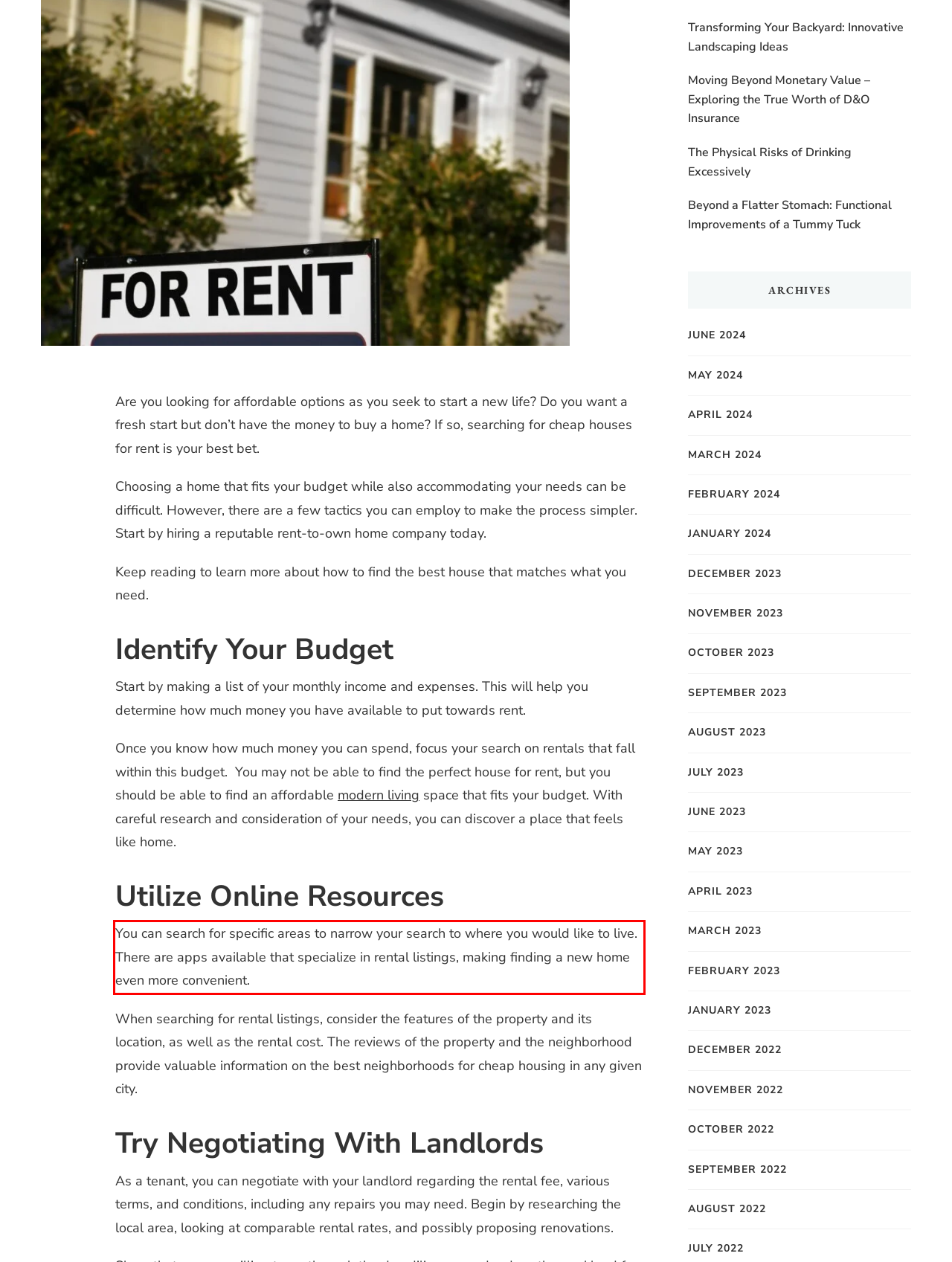Using the provided webpage screenshot, recognize the text content in the area marked by the red bounding box.

You can search for specific areas to narrow your search to where you would like to live. There are apps available that specialize in rental listings, making finding a new home even more convenient.